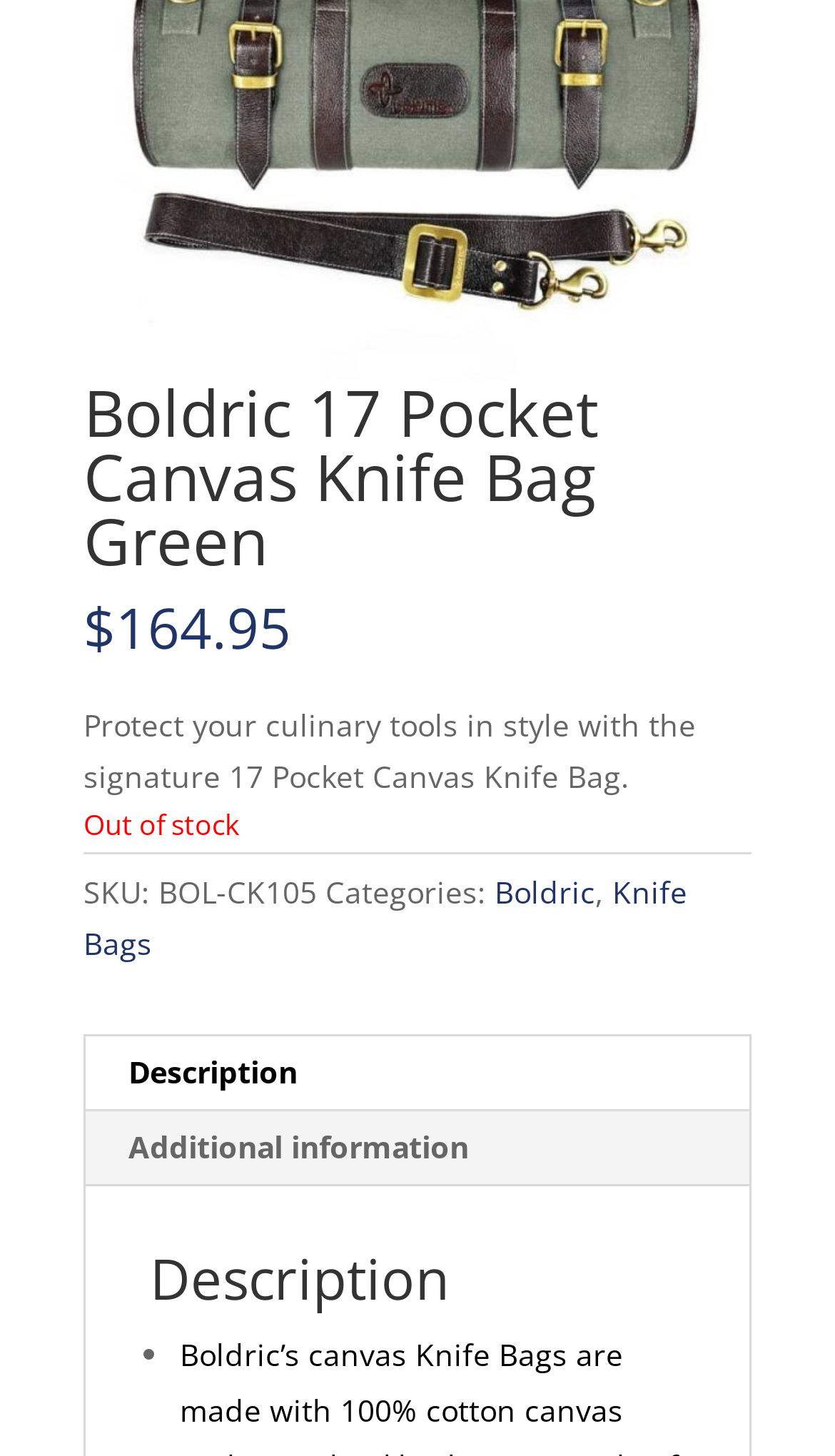Locate the bounding box of the UI element defined by this description: "Additional information". The coordinates should be given as four float numbers between 0 and 1, formatted as [left, top, right, bottom].

[0.097, 0.763, 0.9, 0.813]